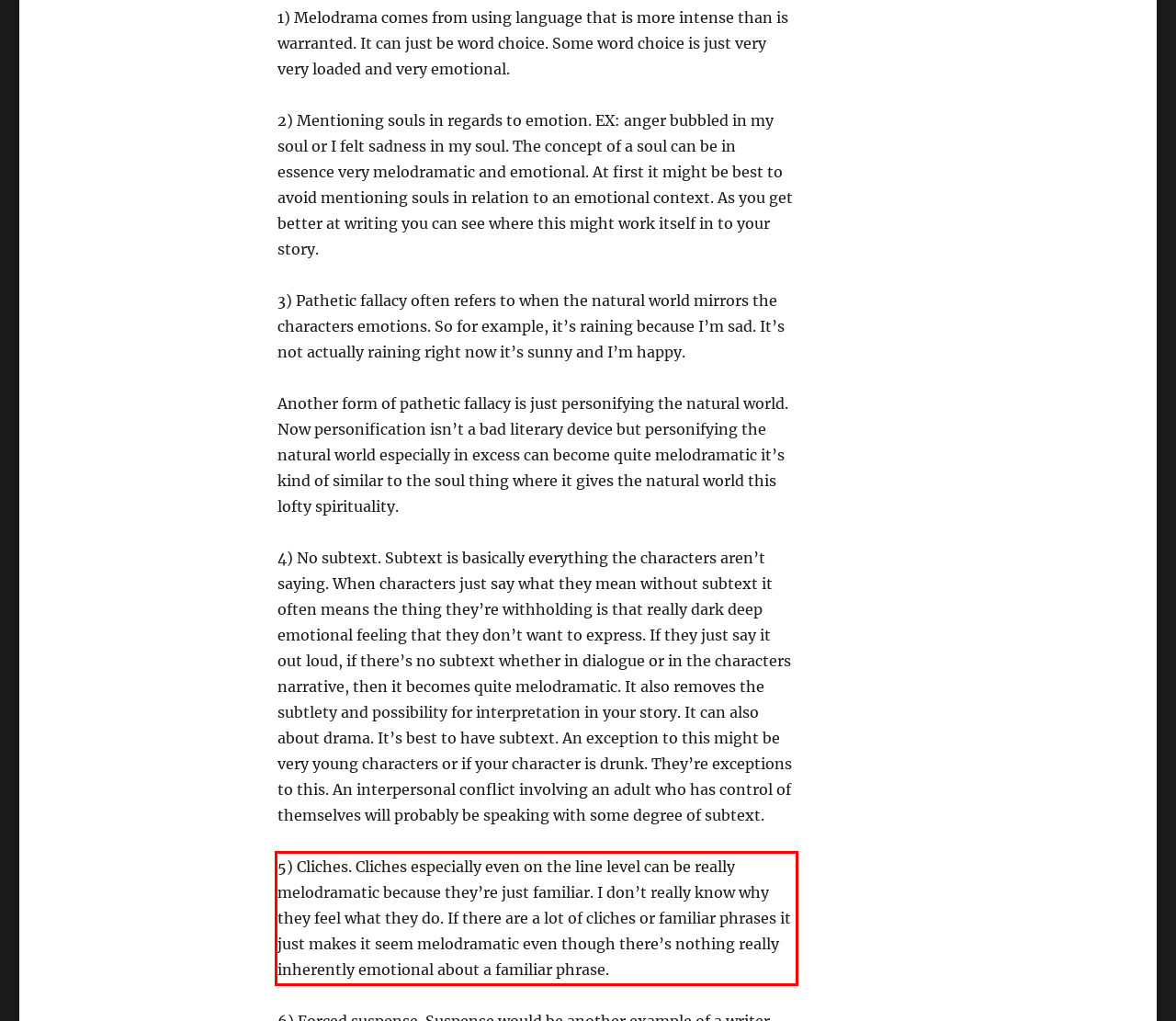From the provided screenshot, extract the text content that is enclosed within the red bounding box.

5) Cliches. Cliches especially even on the line level can be really melodramatic because they’re just familiar. I don’t really know why they feel what they do. If there are a lot of cliches or familiar phrases it just makes it seem melodramatic even though there’s nothing really inherently emotional about a familiar phrase.